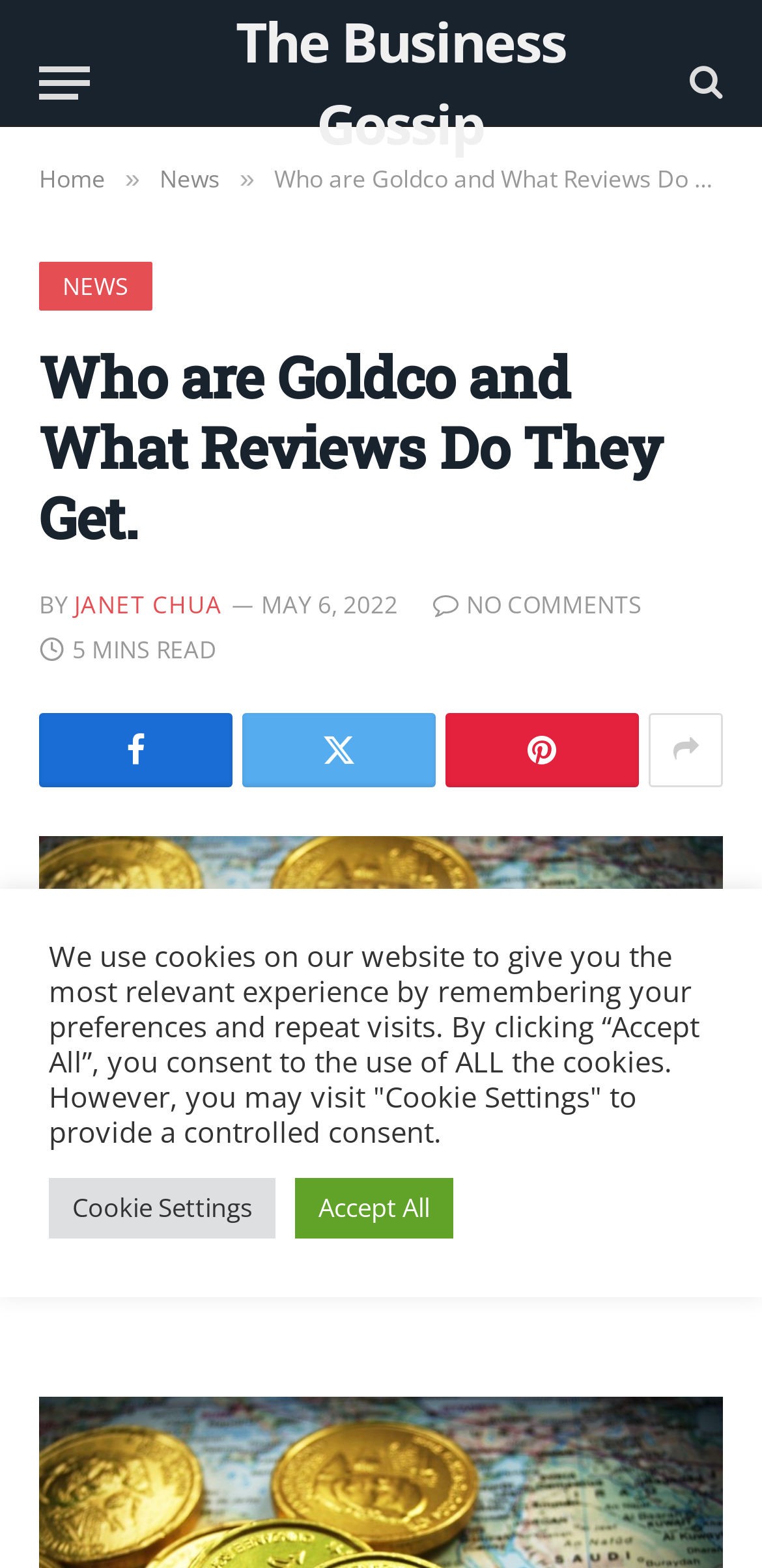Kindly determine the bounding box coordinates for the clickable area to achieve the given instruction: "Click the menu button".

[0.051, 0.024, 0.118, 0.08]